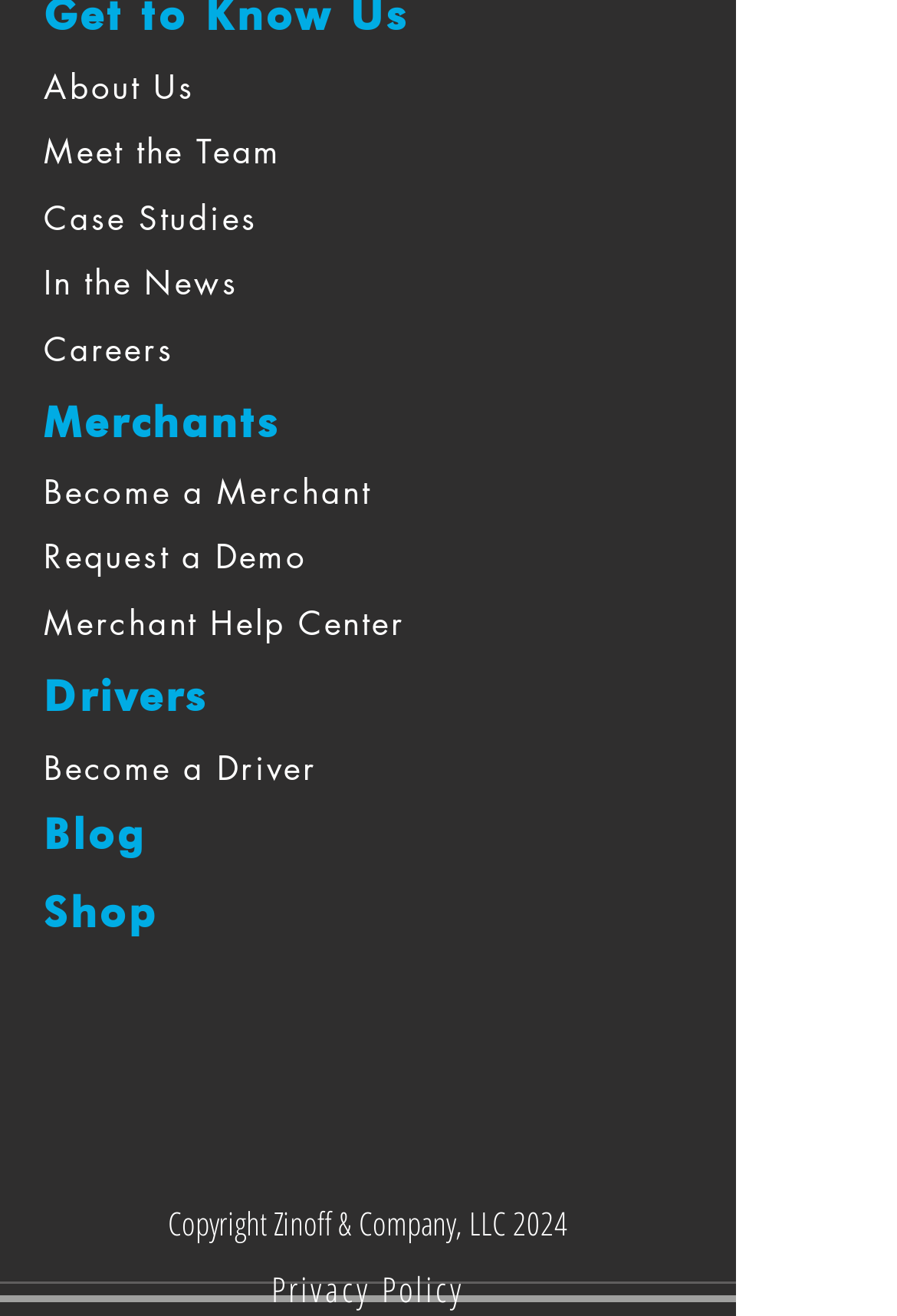Identify the bounding box coordinates for the region to click in order to carry out this instruction: "Subscribe to our newsletter". Provide the coordinates using four float numbers between 0 and 1, formatted as [left, top, right, bottom].

None